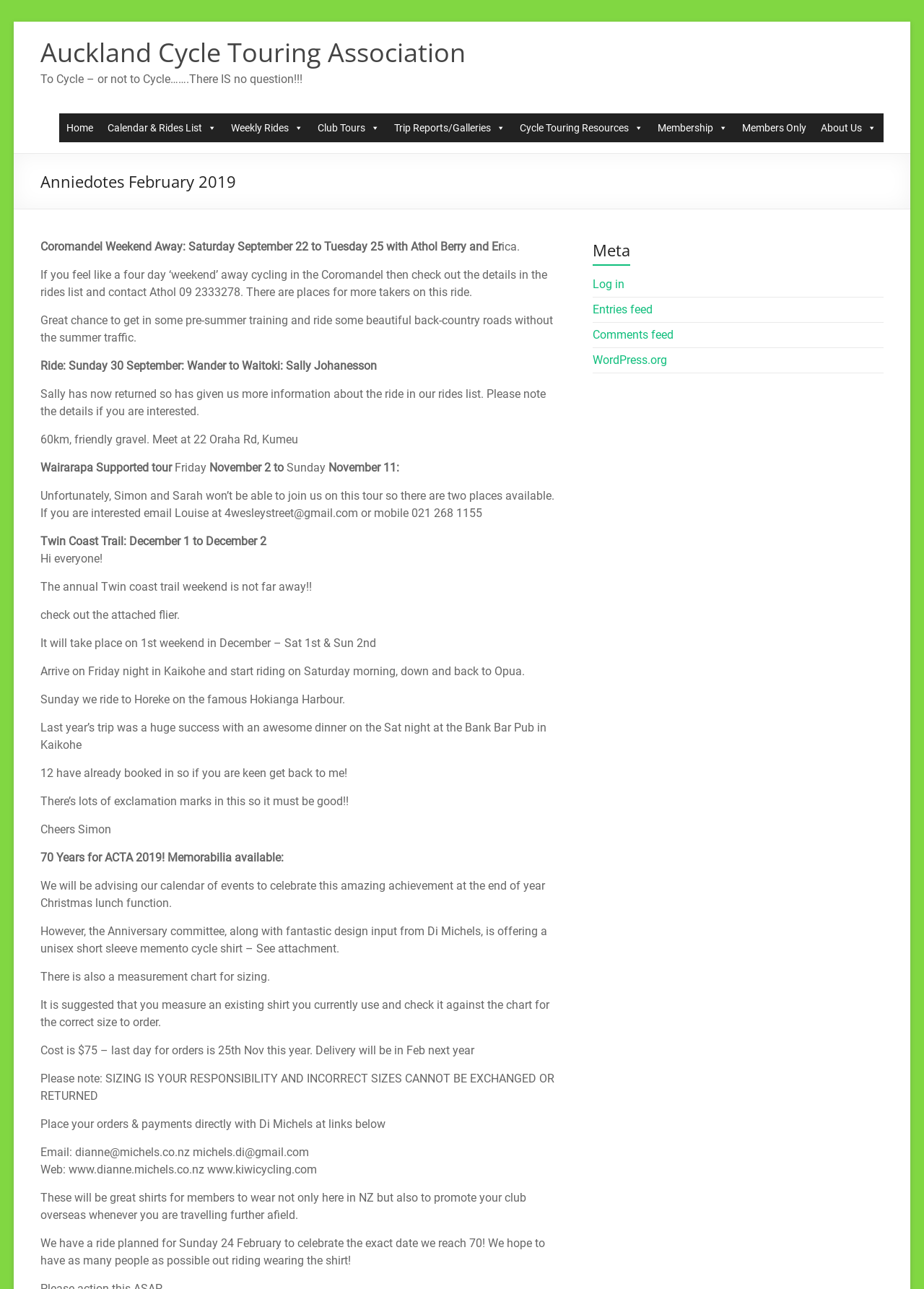Identify and extract the heading text of the webpage.

Anniedotes February 2019